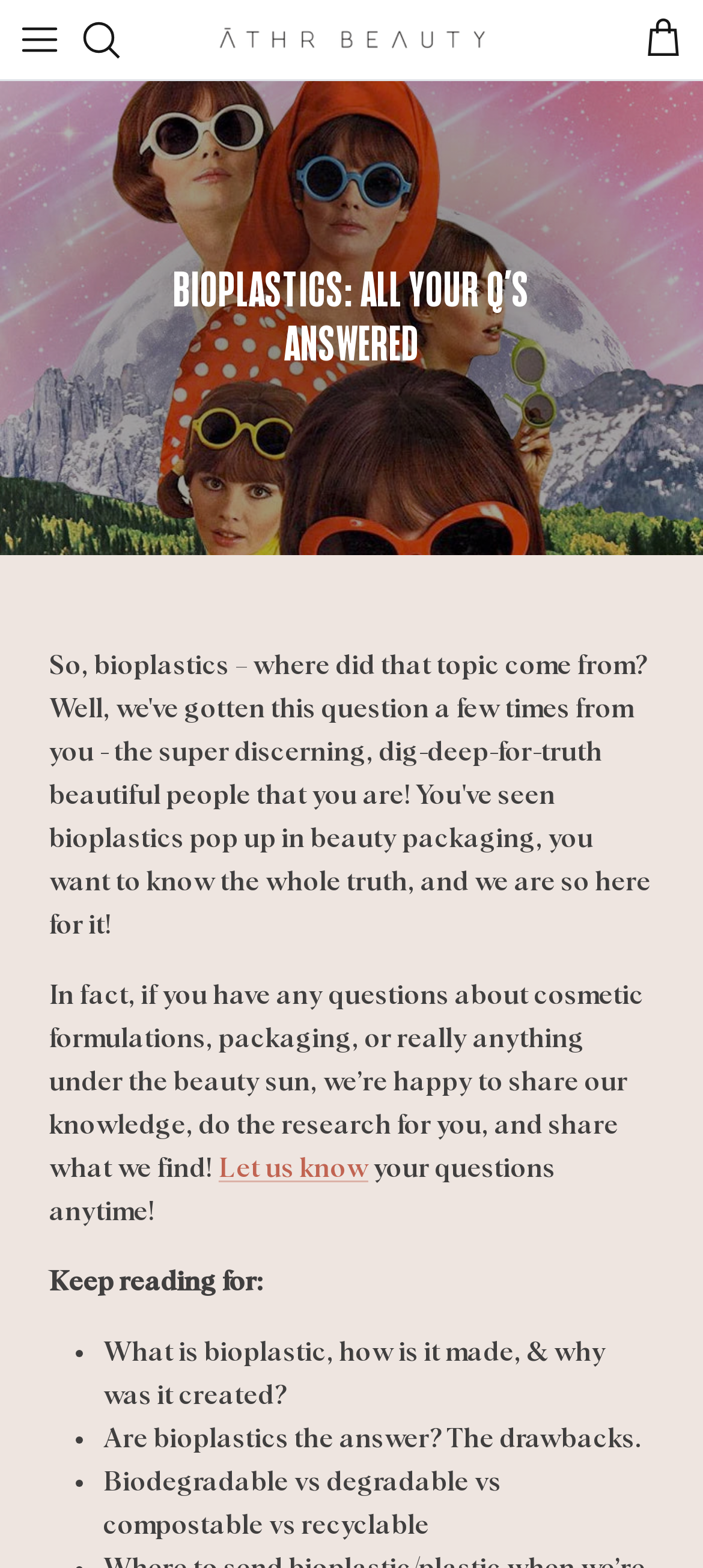Utilize the details in the image to thoroughly answer the following question: What is the name of the beauty blog?

I found a link element with the text 'ĀTHR Beauty' and an image element with the same text, which suggests that the beauty blog is named ĀTHR Beauty Blog.